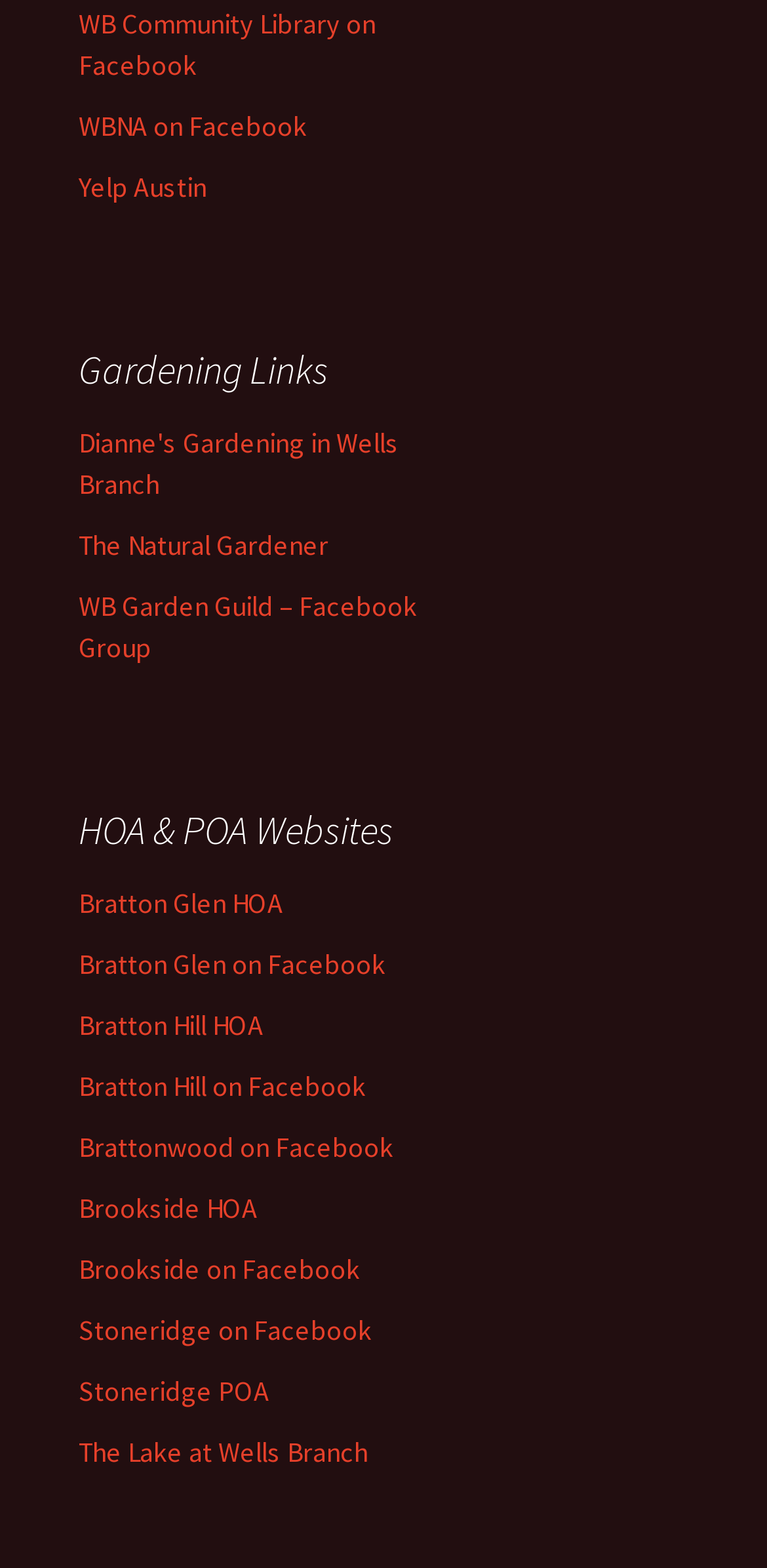How many Facebook links are on this webpage?
Using the image, give a concise answer in the form of a single word or short phrase.

8